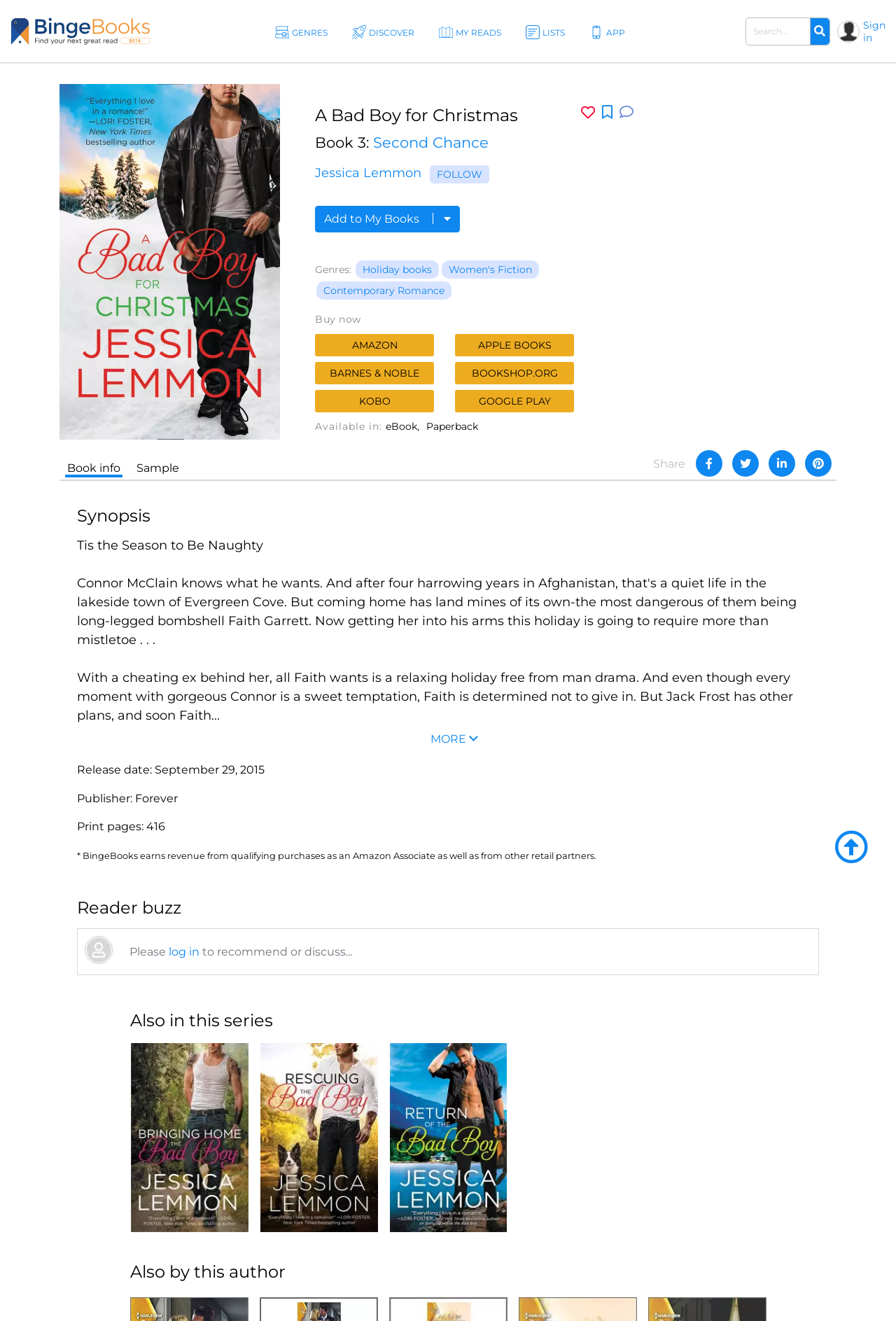How many pages does the paperback have? Based on the screenshot, please respond with a single word or phrase.

416